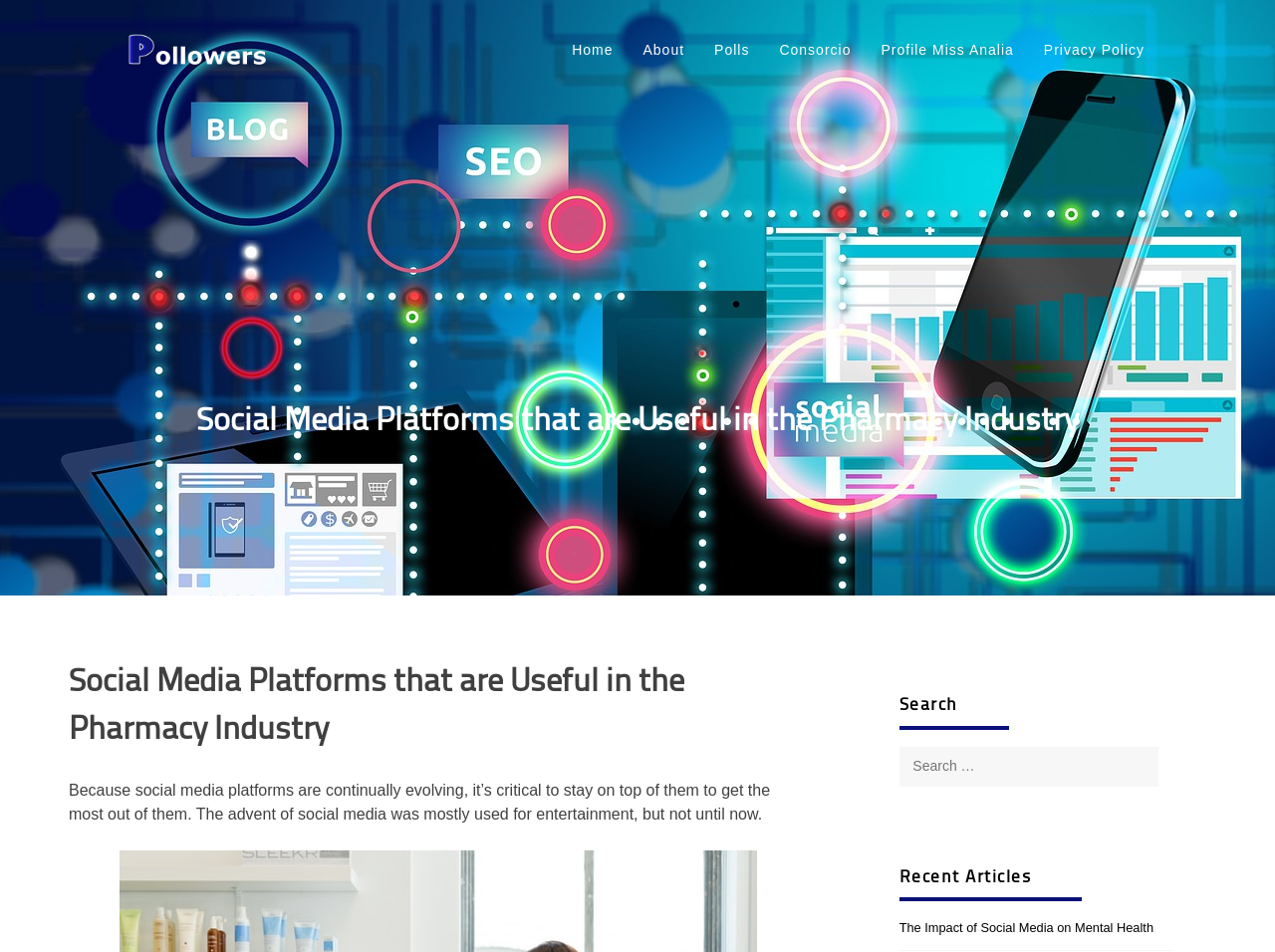Could you please study the image and provide a detailed answer to the question:
What is the title of the recent article?

The webpage has a section 'Recent Articles' and lists an article titled 'The Impact of Social Media on Mental Health', which is the title of the recent article.